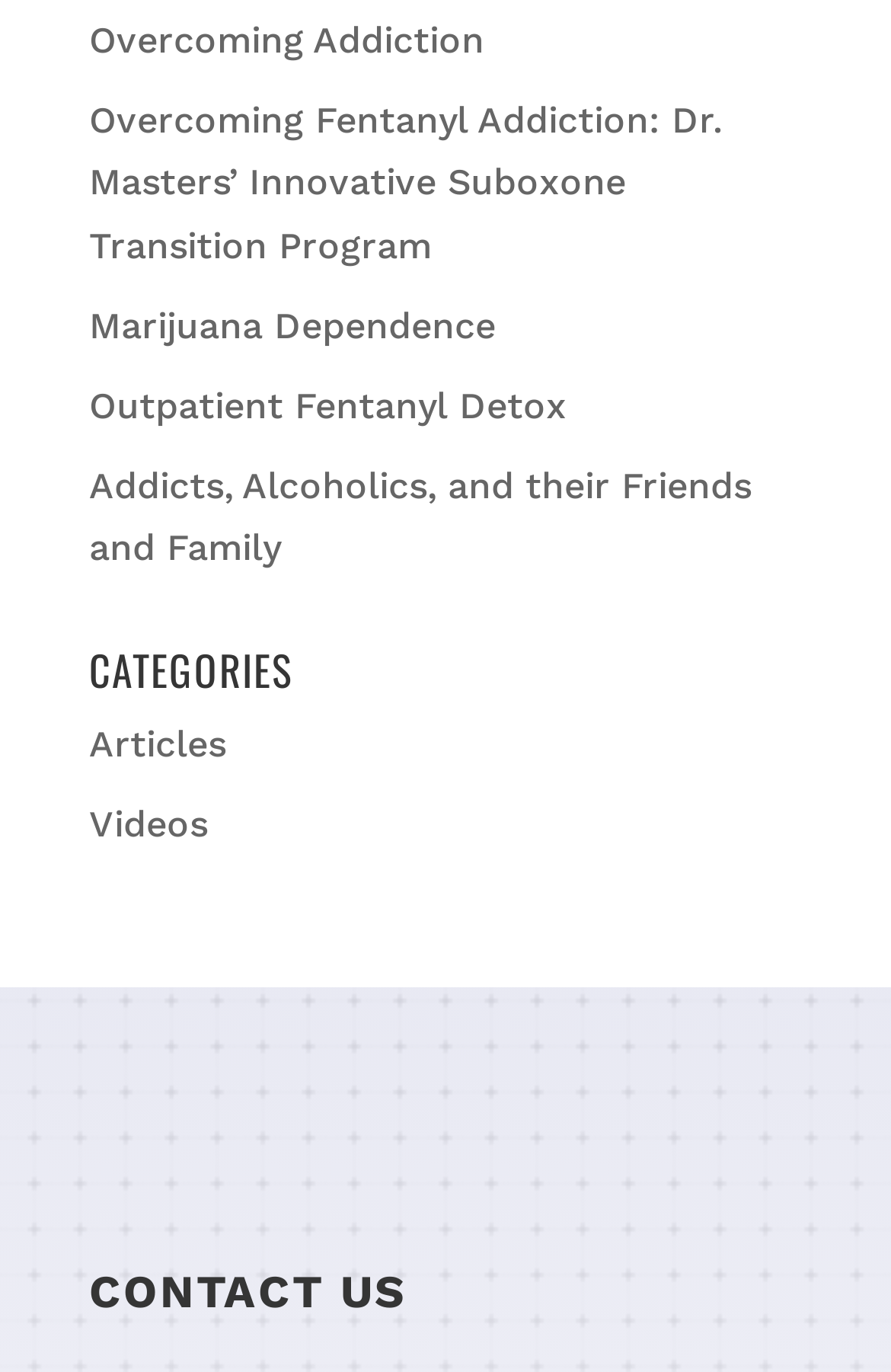Please provide a brief answer to the question using only one word or phrase: 
What is the general topic of the website?

Addiction and recovery